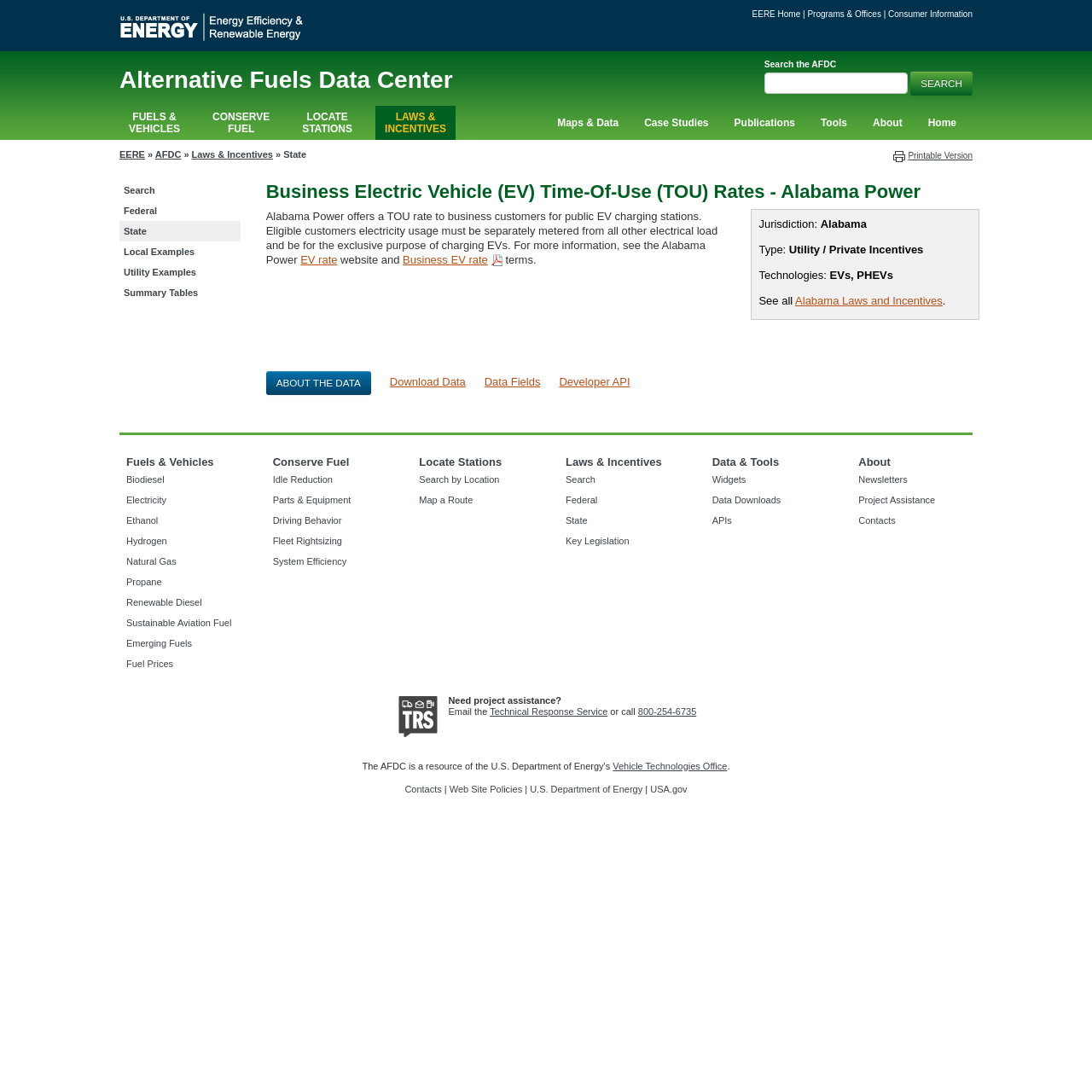Pinpoint the bounding box coordinates of the element that must be clicked to accomplish the following instruction: "Download Data". The coordinates should be in the format of four float numbers between 0 and 1, i.e., [left, top, right, bottom].

[0.357, 0.343, 0.426, 0.355]